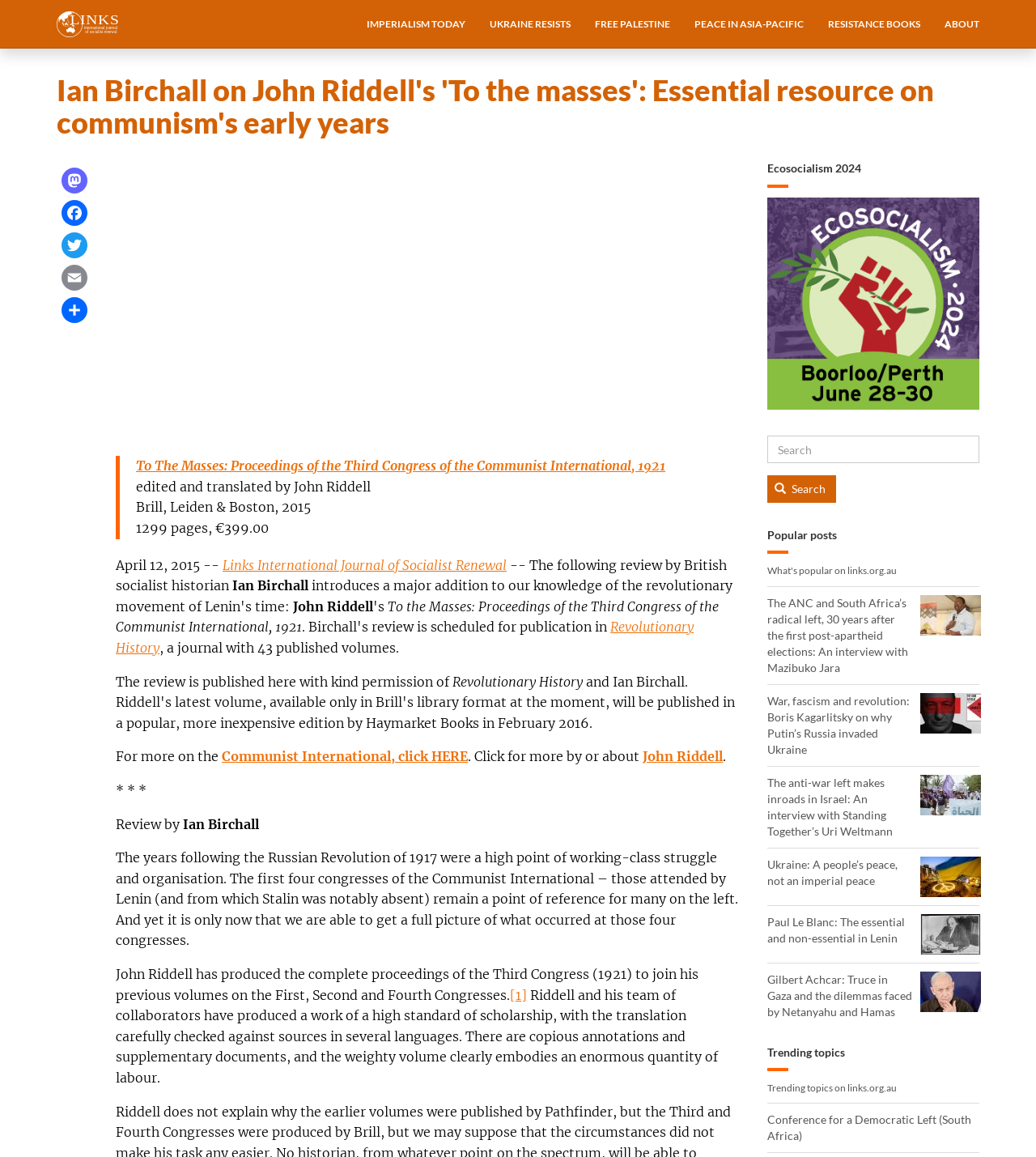Provide a single word or phrase answer to the question: 
What is the title of the article?

Ian Birchall on John Riddell's 'To the masses'